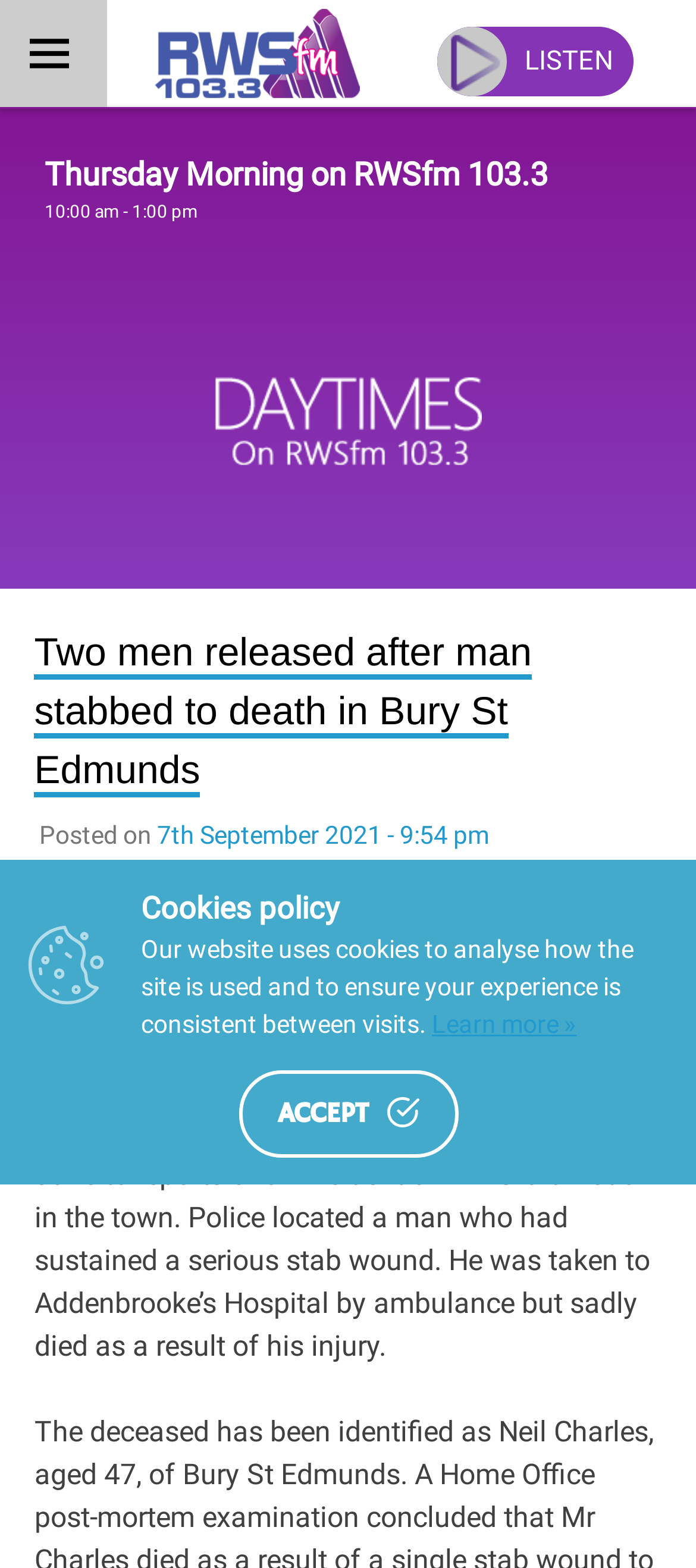Find the bounding box coordinates for the HTML element described as: "Learn more »". The coordinates should consist of four float values between 0 and 1, i.e., [left, top, right, bottom].

[0.621, 0.644, 0.828, 0.662]